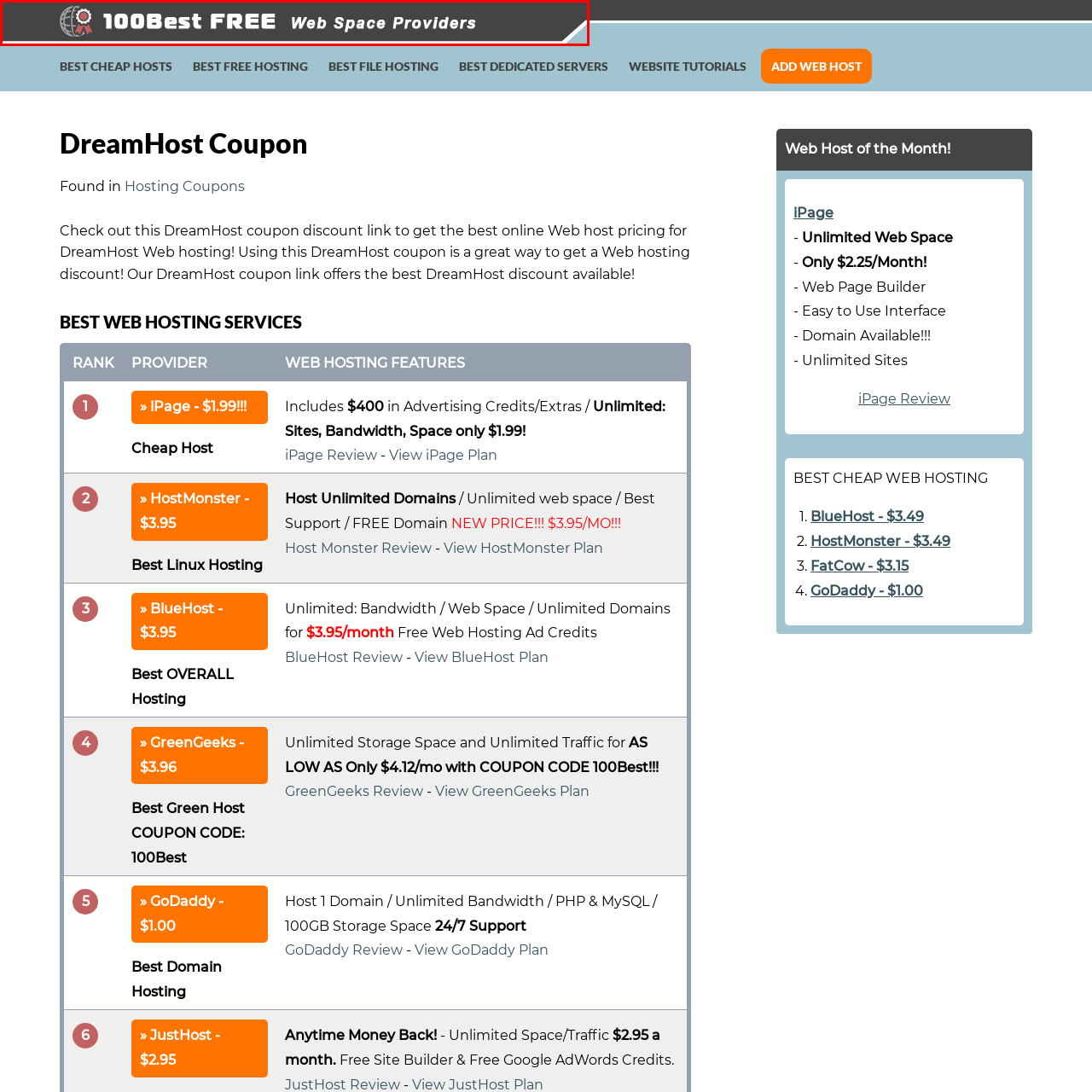Generate a comprehensive caption for the image section marked by the red box.

The image features a stylish header for a webpage titled "100 Best FREE Web Space Providers." The design incorporates a gray background with bold, prominent white text that draws attention to the key message of affordable web hosting options. An emblem or icon on the left side further enhances the visual appeal, suggesting credibility and recognition of the services being discussed. This header serves as an introduction to a guide intended for individuals seeking cost-effective web hosting solutions, emphasizing a curated list of providers renowned for their free web space offerings.